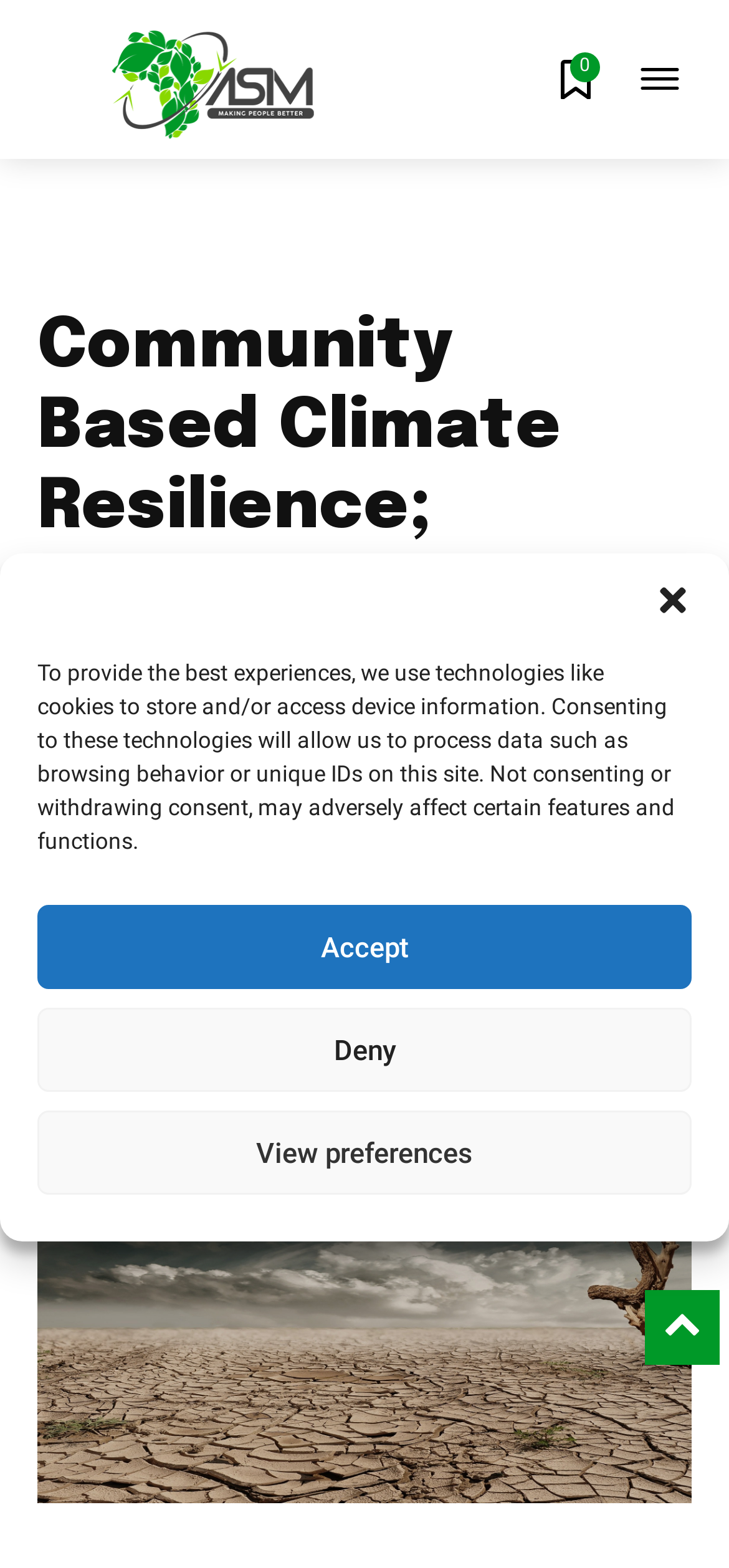Please answer the following question using a single word or phrase: 
What is the category of the article?

Social Responsibility